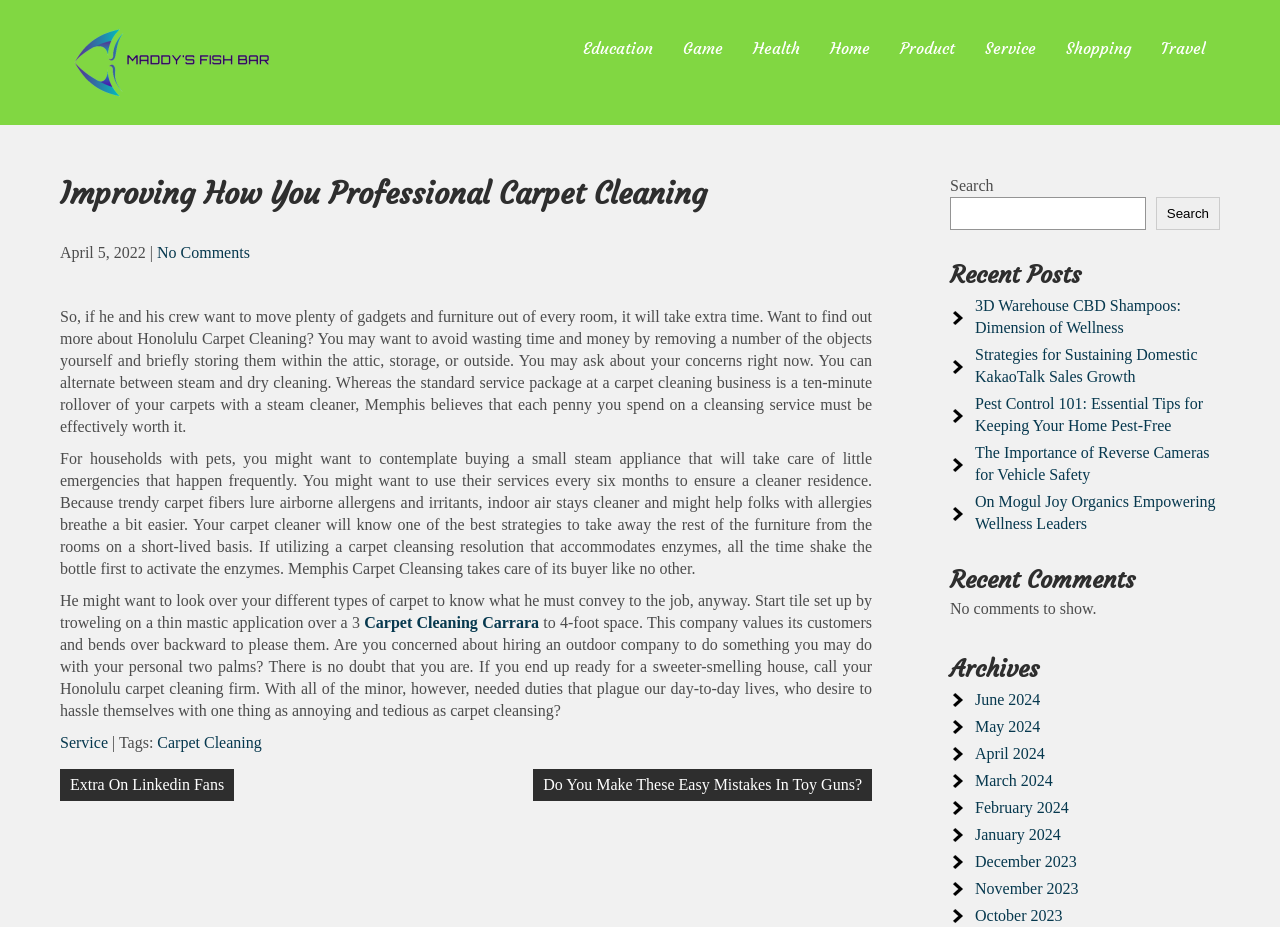Determine the bounding box coordinates of the clickable region to execute the instruction: "Click on the 'Carpet Cleaning Carrara' link". The coordinates should be four float numbers between 0 and 1, denoted as [left, top, right, bottom].

[0.285, 0.662, 0.421, 0.681]